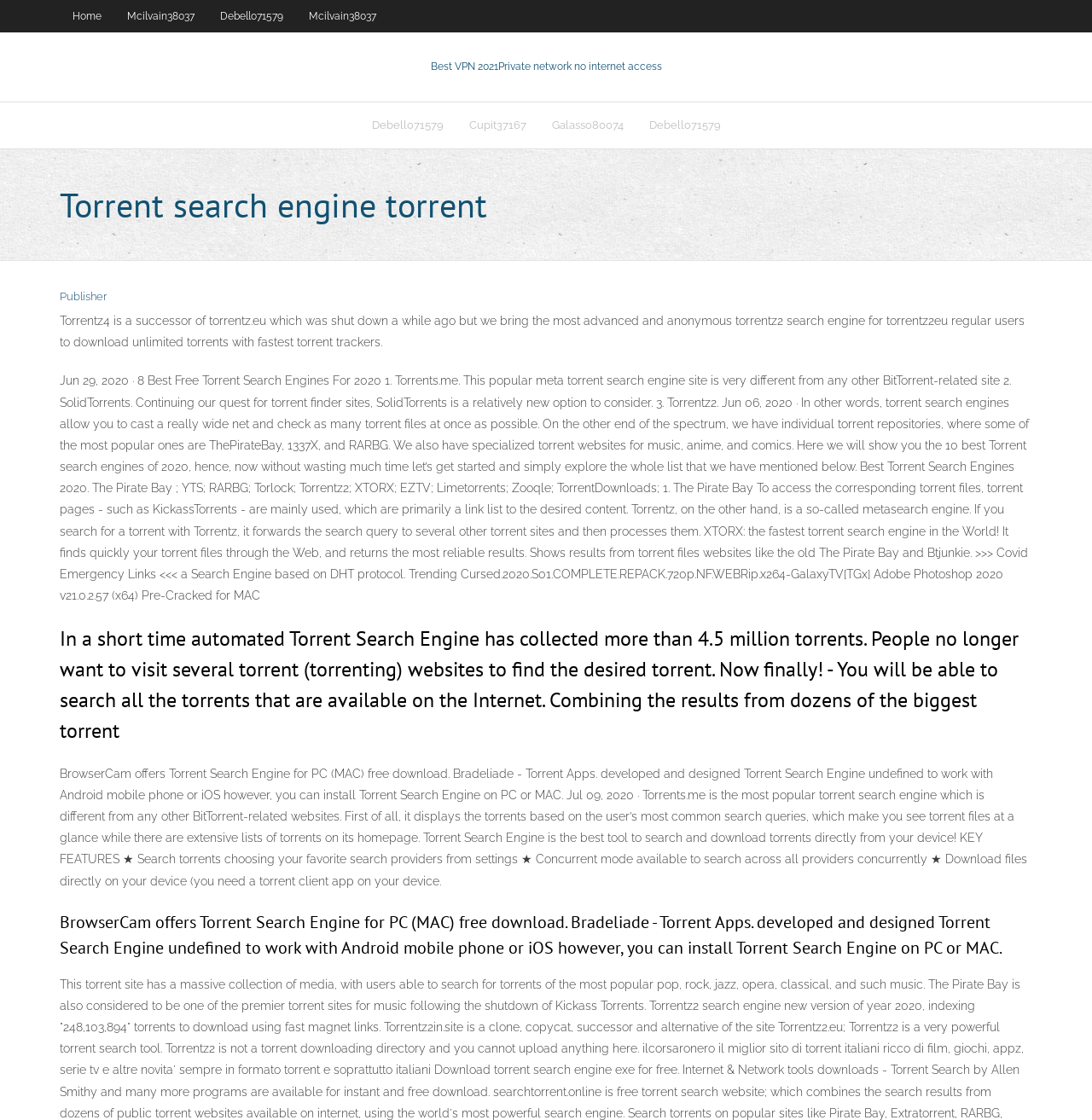Please determine the bounding box coordinates of the element to click in order to execute the following instruction: "Explore the 'Torrentz2' torrent search engine". The coordinates should be four float numbers between 0 and 1, specified as [left, top, right, bottom].

[0.493, 0.092, 0.582, 0.132]